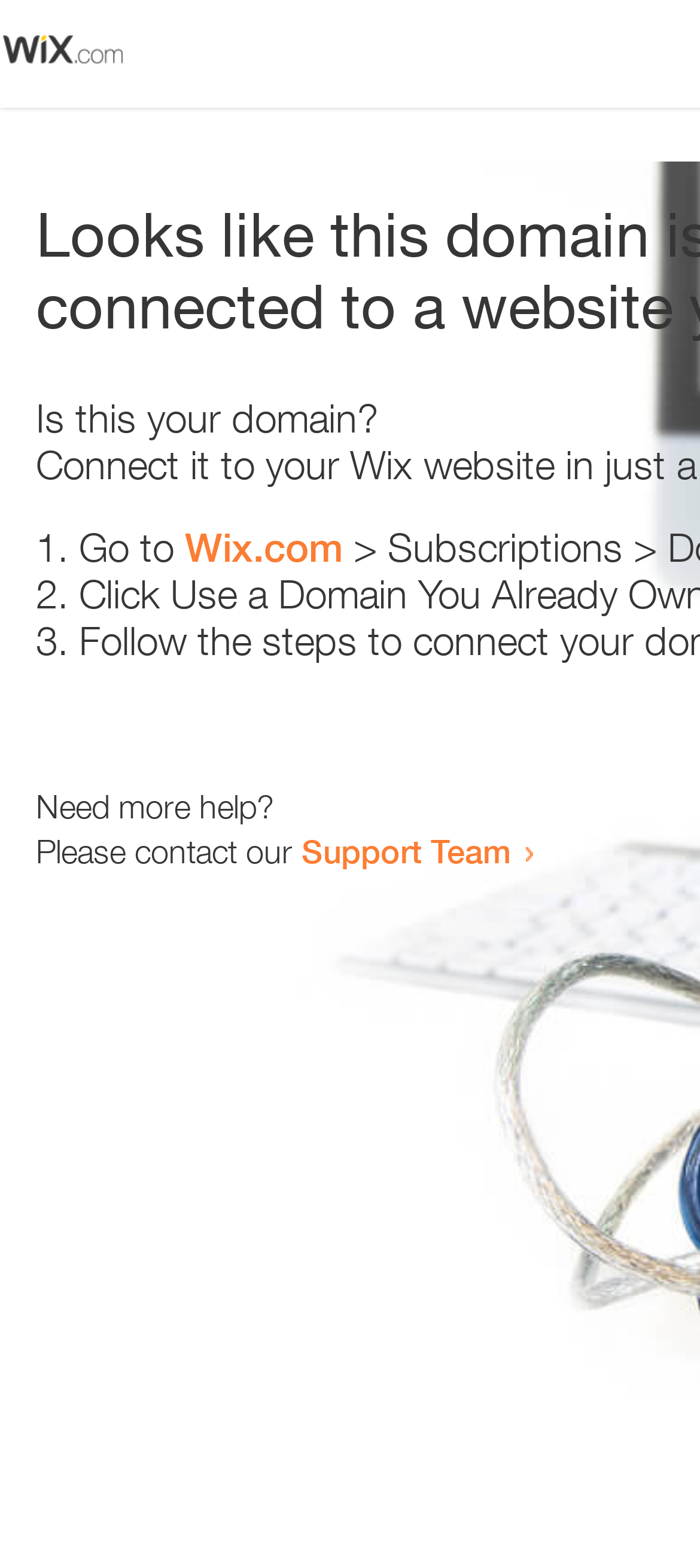Describe in detail what you see on the webpage.

The webpage appears to be an error page, with a small image at the top left corner. Below the image, there is a heading that reads "Is this your domain?" centered on the page. 

Underneath the heading, there is a numbered list with three items. The first item starts with "1." and is followed by the text "Go to" and a link to "Wix.com". The second item starts with "2." and the third item starts with "3.", but their contents are not specified. 

At the bottom of the page, there is a section that provides additional help options. It starts with the text "Need more help?" followed by a sentence "Please contact our" and a link to the "Support Team".